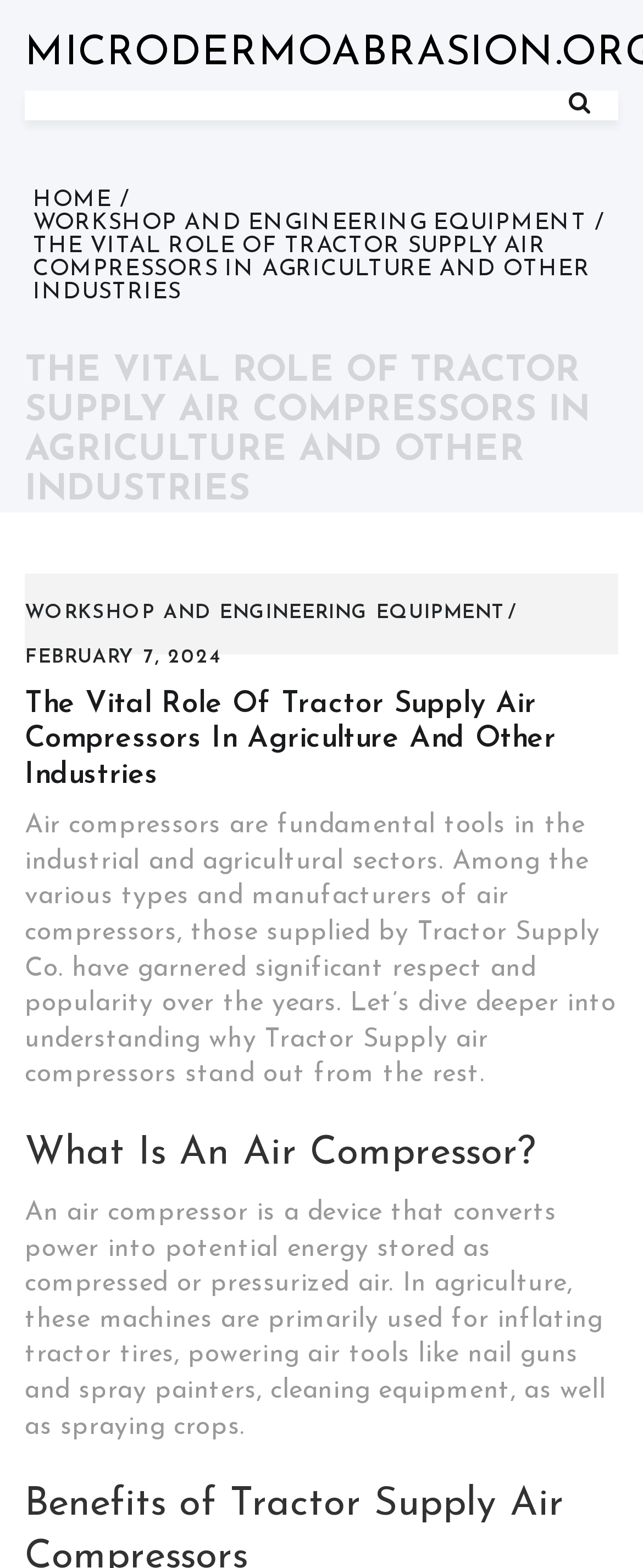Use a single word or phrase to answer the question: 
When was the article published?

February 7, 2024